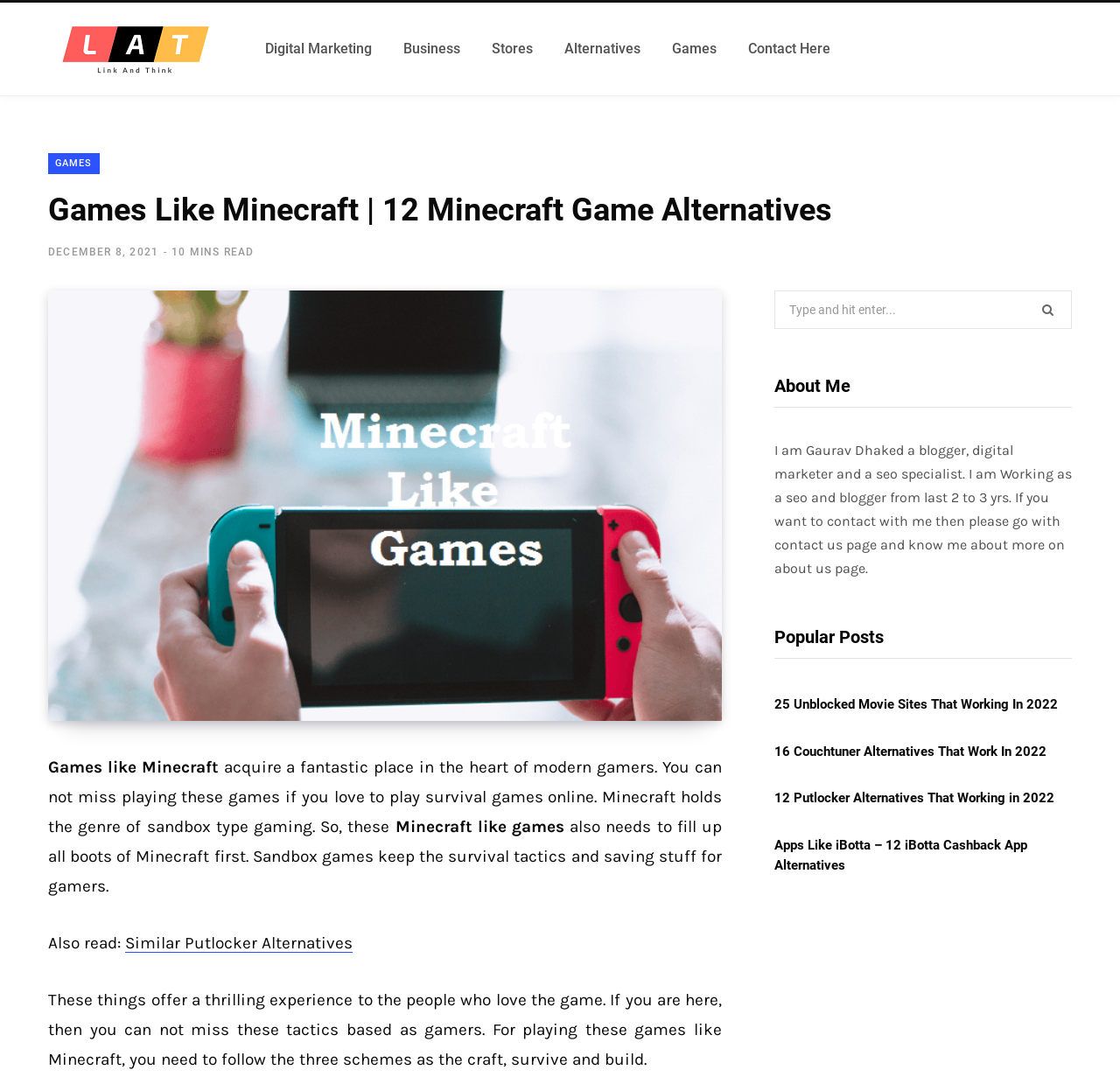Find the bounding box coordinates for the element that must be clicked to complete the instruction: "Search for something". The coordinates should be four float numbers between 0 and 1, indicated as [left, top, right, bottom].

[0.691, 0.266, 0.957, 0.301]